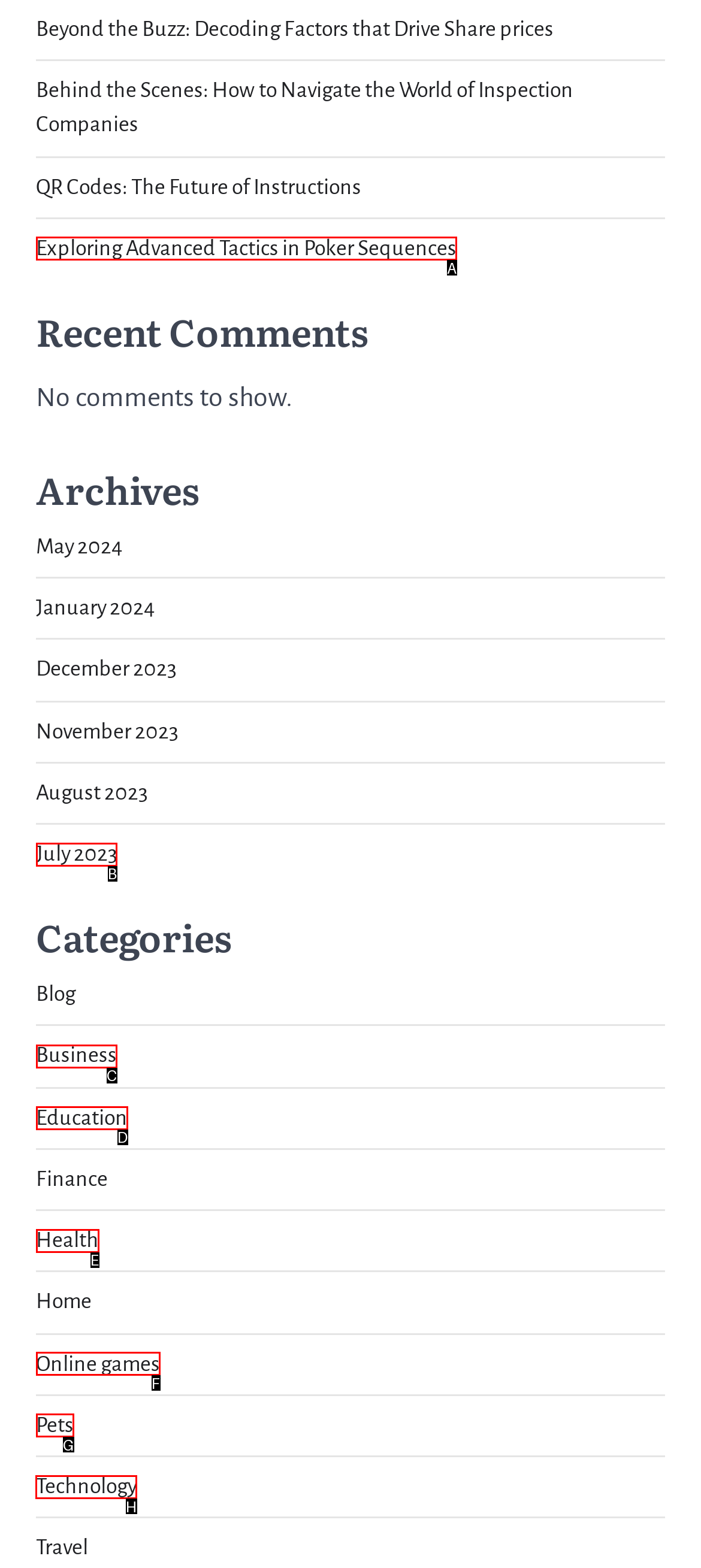Which HTML element should be clicked to complete the following task: Visit the Technology section?
Answer with the letter corresponding to the correct choice.

H